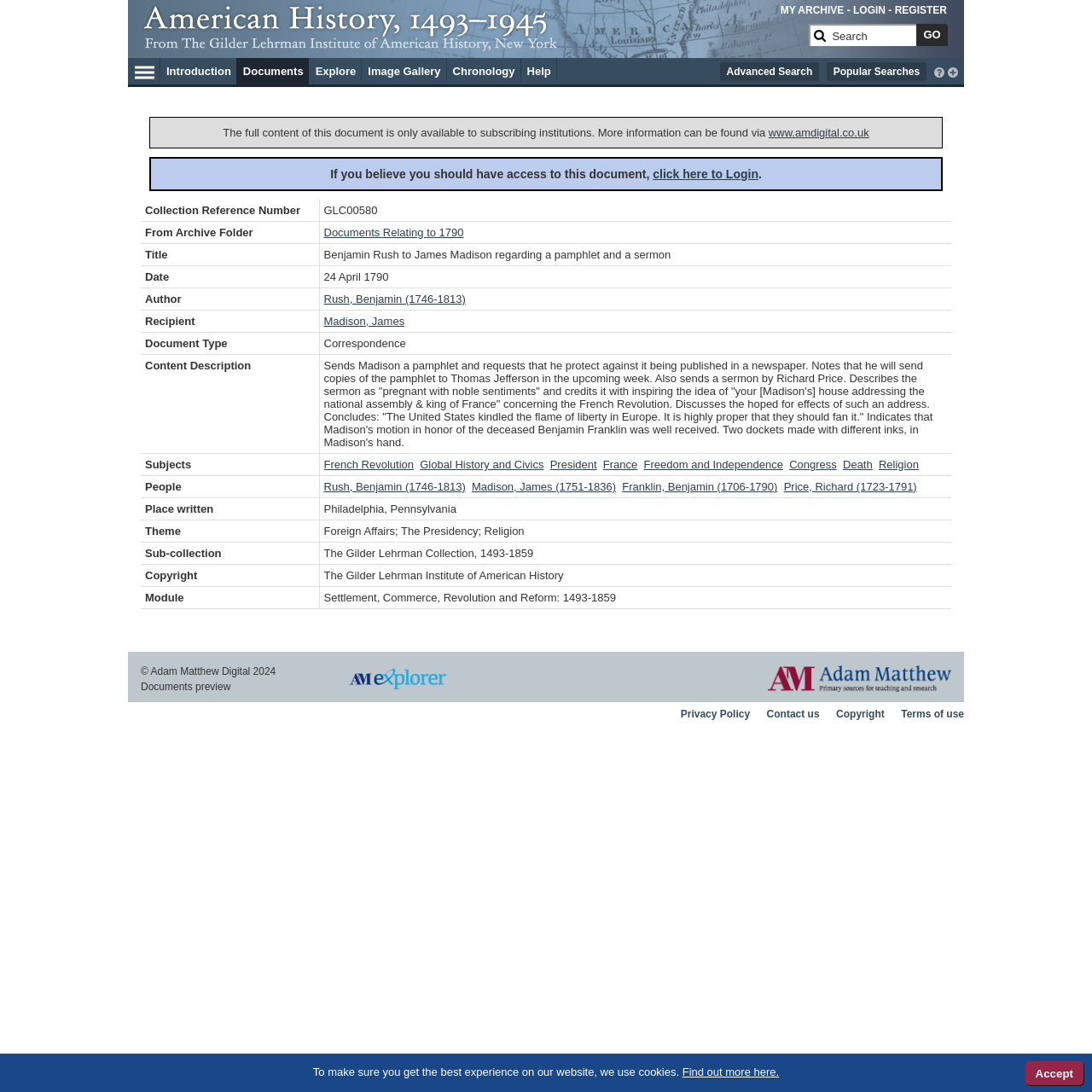Who is the author of the document?
Using the visual information from the image, give a one-word or short-phrase answer.

Rush, Benjamin